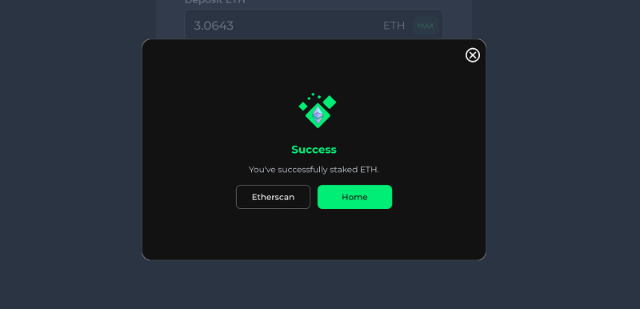What is the message stating below the 'Success' text?
Provide a detailed and extensive answer to the question.

The message 'You've successfully staked ETH' is displayed below the bold 'Success' text, clearly indicating to the user that their Ethereum staking transaction has been completed successfully.